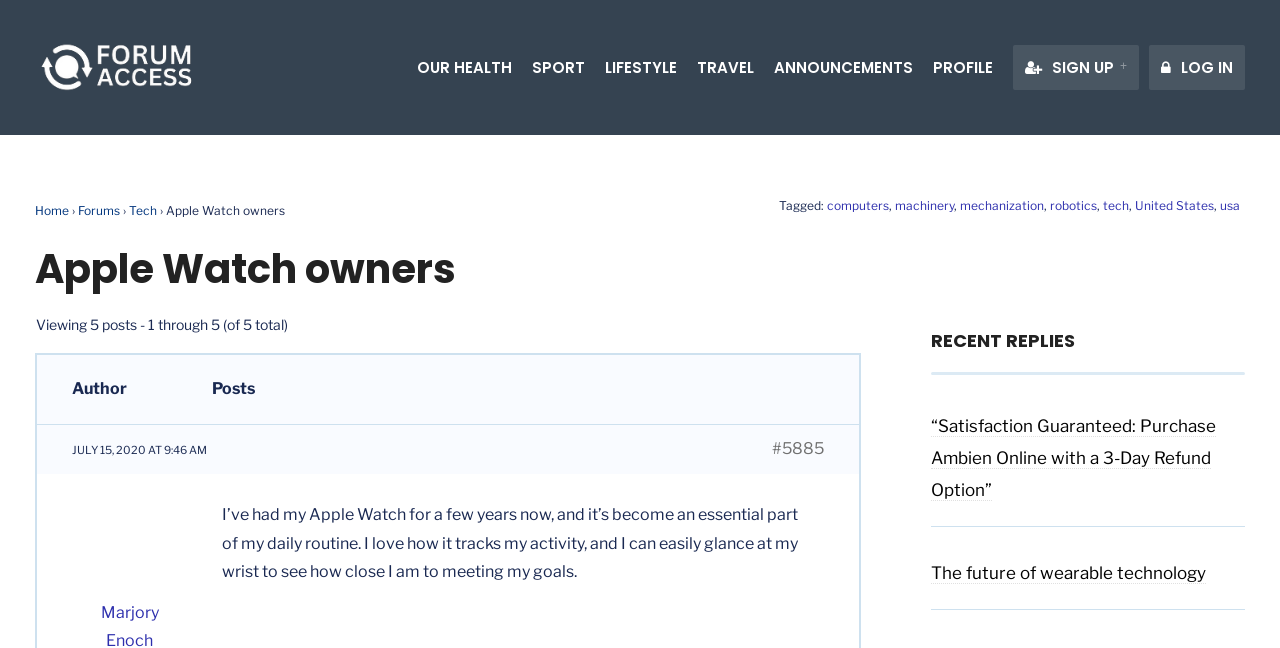Find the bounding box coordinates corresponding to the UI element with the description: "The future of wearable technology". The coordinates should be formatted as [left, top, right, bottom], with values as floats between 0 and 1.

[0.727, 0.869, 0.942, 0.901]